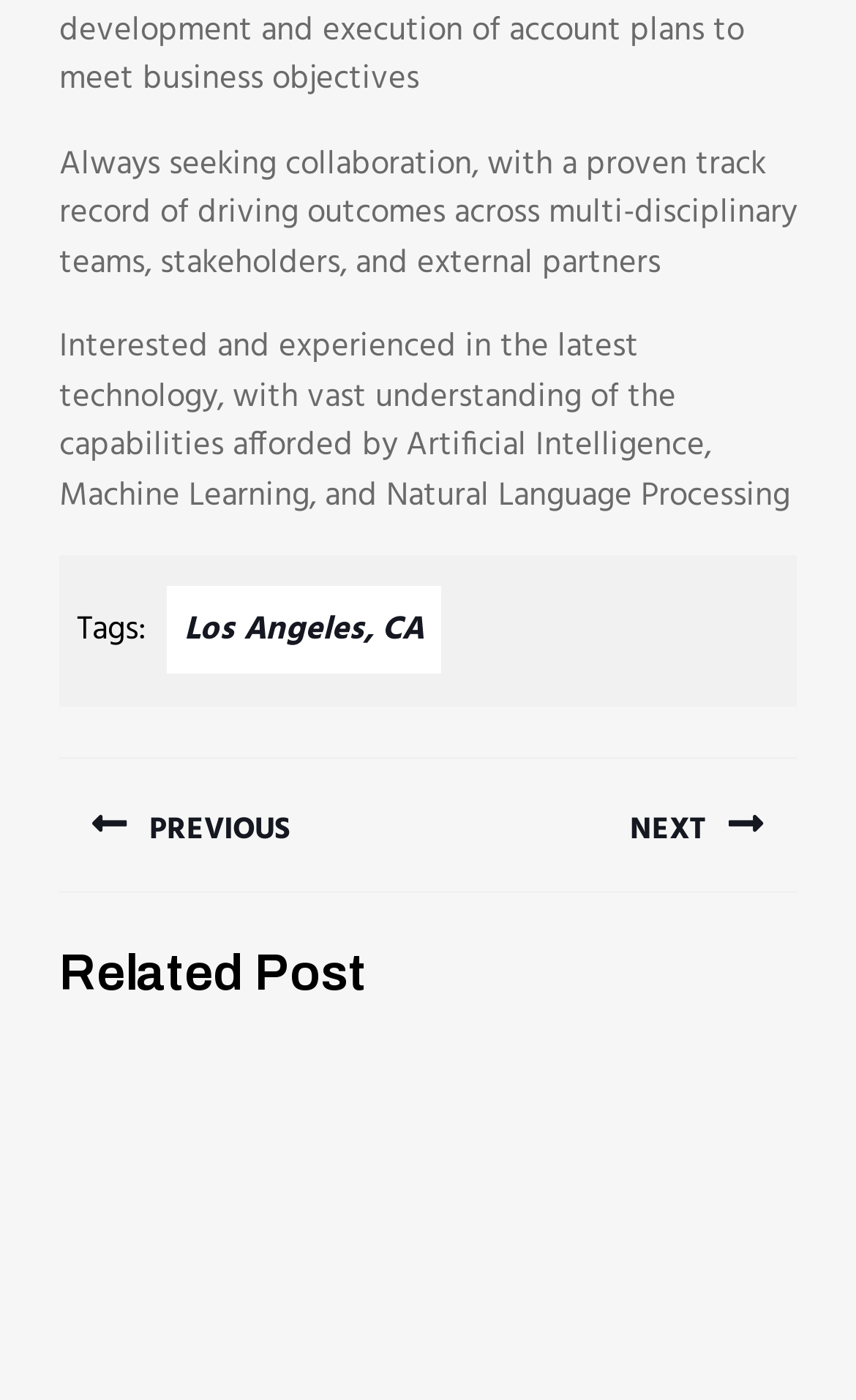Find the bounding box coordinates for the HTML element described in this sentence: "Los Angeles, CA". Provide the coordinates as four float numbers between 0 and 1, in the format [left, top, right, bottom].

[0.195, 0.419, 0.515, 0.482]